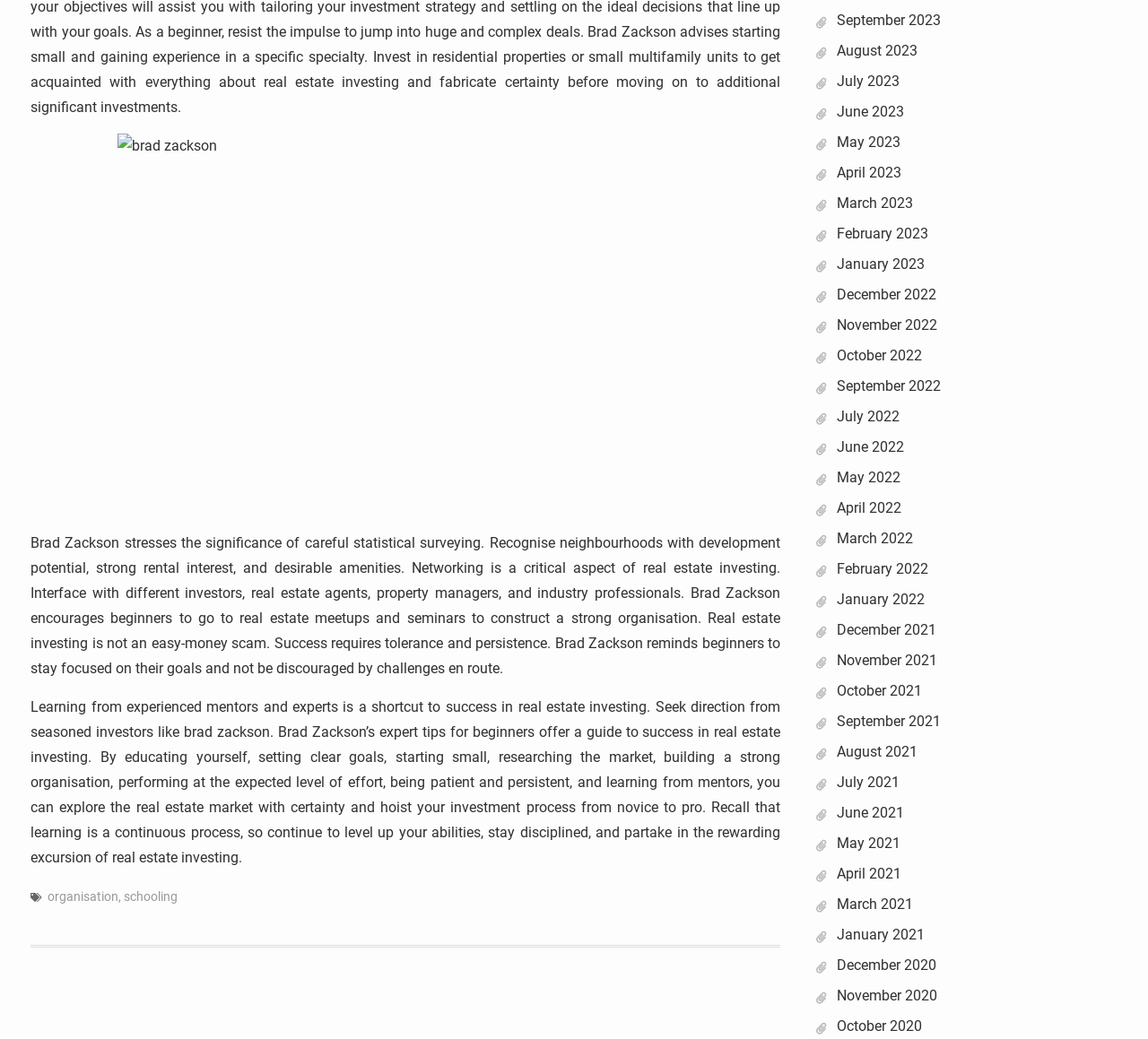Identify the bounding box of the UI element that matches this description: "organisation".

[0.042, 0.856, 0.103, 0.869]